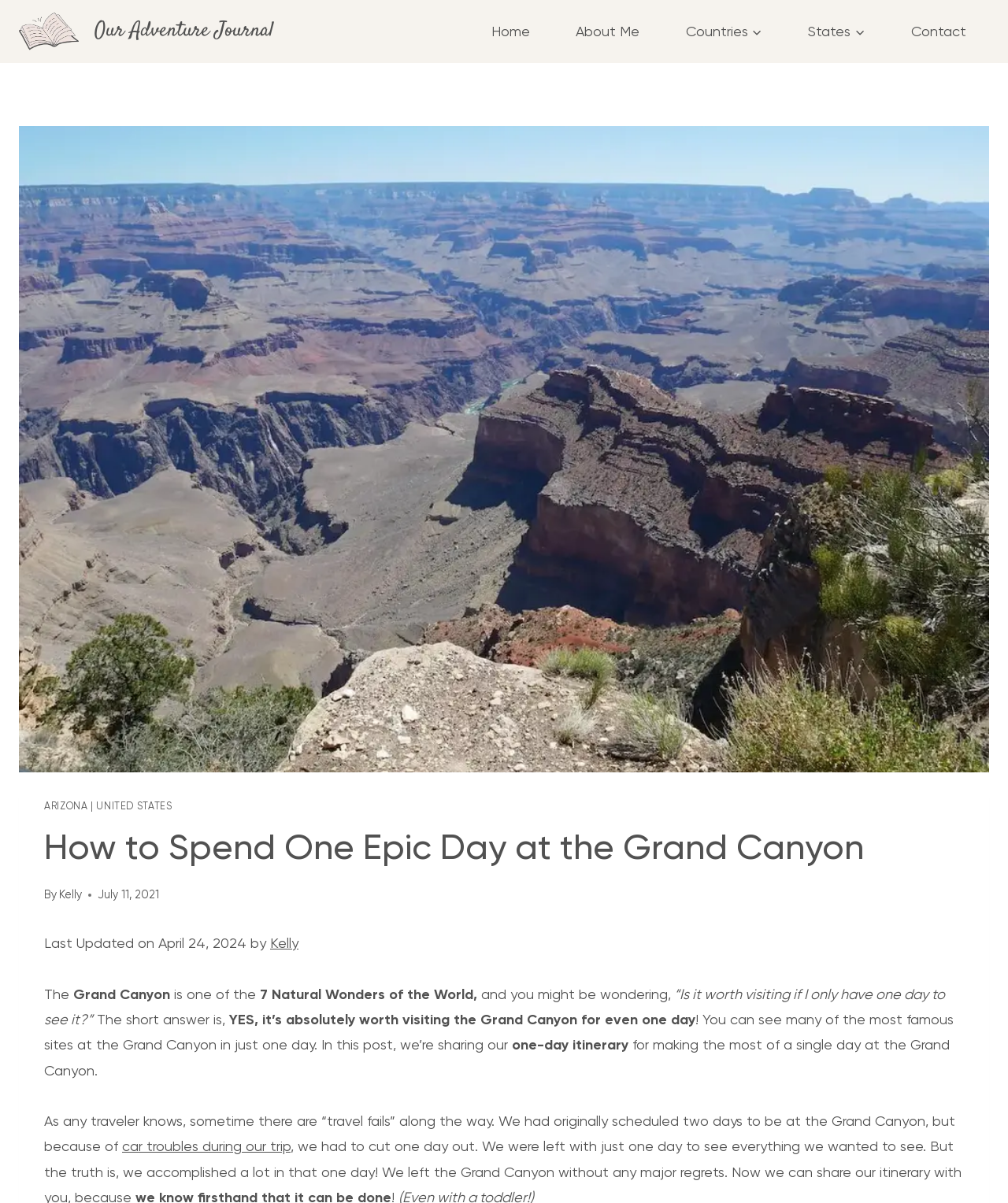What is the purpose of this post?
Please answer the question as detailed as possible based on the image.

The purpose of this post is to share a realistic one-day itinerary for visiting the Grand Canyon, as mentioned in the introductory paragraph of the webpage.